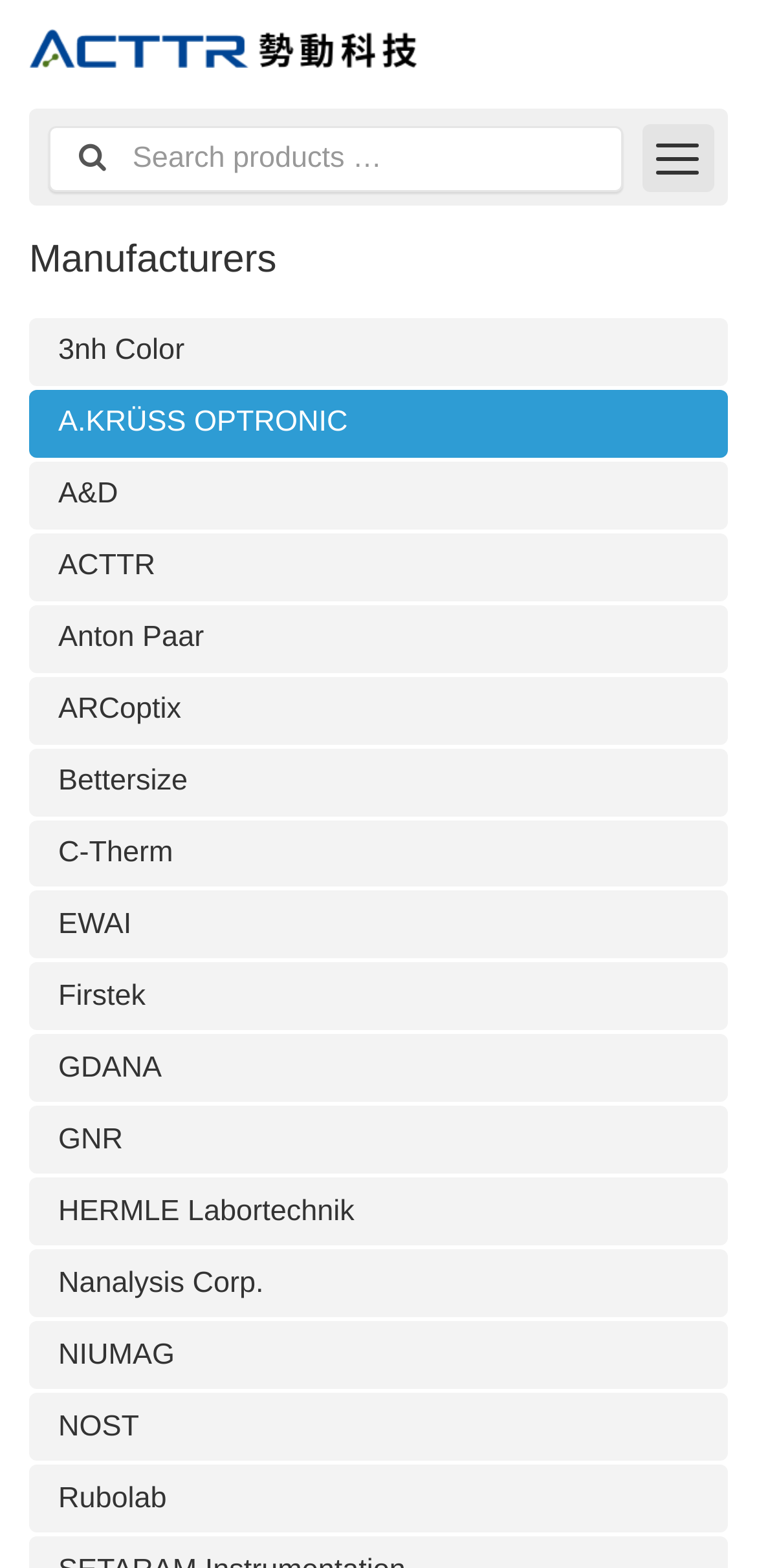Is there a button on the top right?
Deliver a detailed and extensive answer to the question.

I found a button element with no text, but with a bounding box coordinate that suggests it is located on the top right of the webpage.